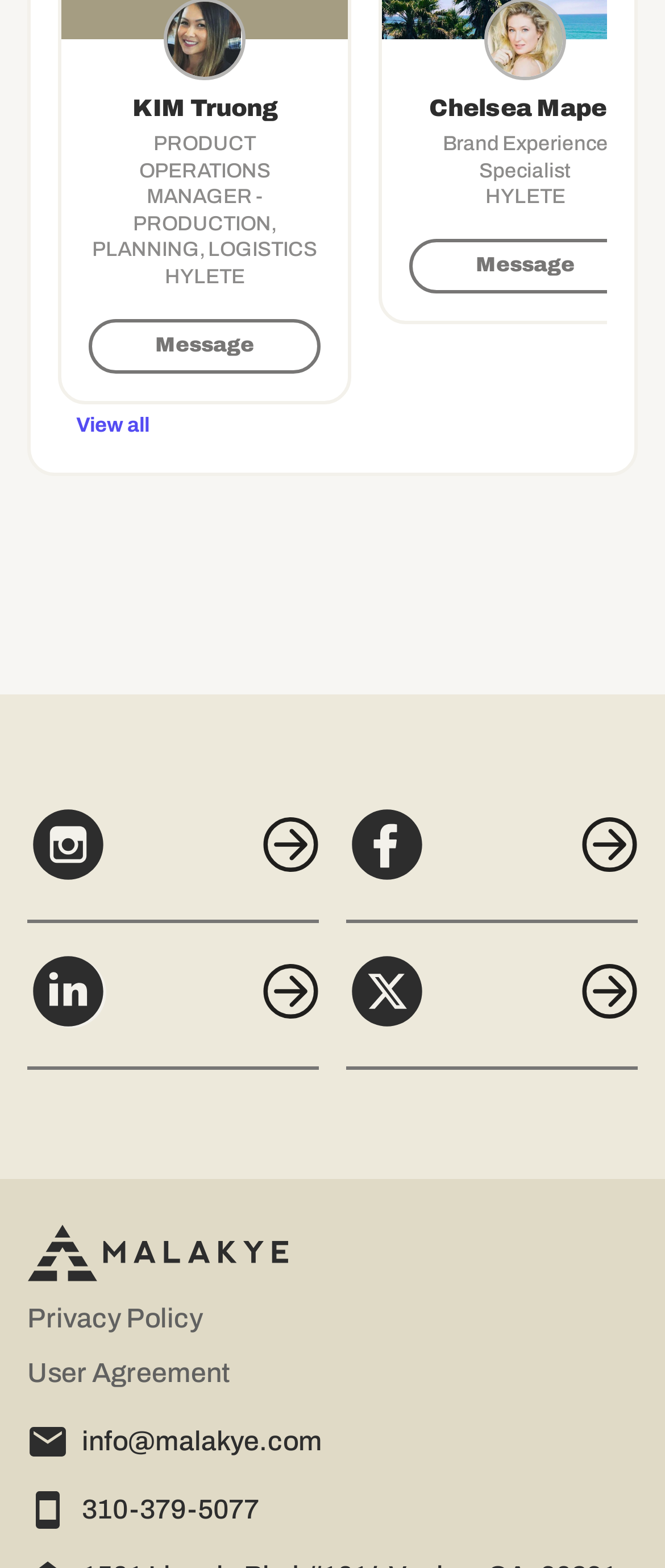Identify the bounding box coordinates of the element to click to follow this instruction: 'Contact via email'. Ensure the coordinates are four float values between 0 and 1, provided as [left, top, right, bottom].

[0.123, 0.906, 0.485, 0.932]